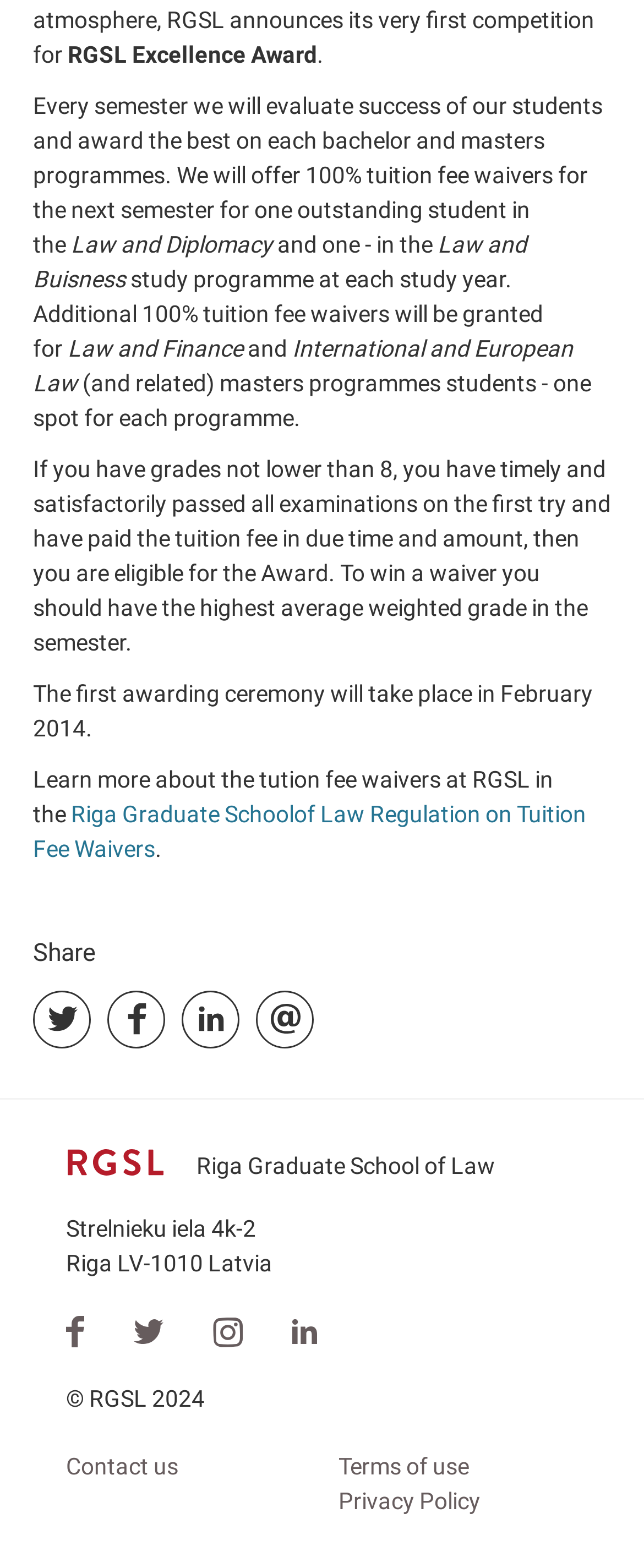Please determine the bounding box coordinates, formatted as (top-left x, top-left y, bottom-right x, bottom-right y), with all values as floating point numbers between 0 and 1. Identify the bounding box of the region described as: Contact us

[0.103, 0.926, 0.277, 0.943]